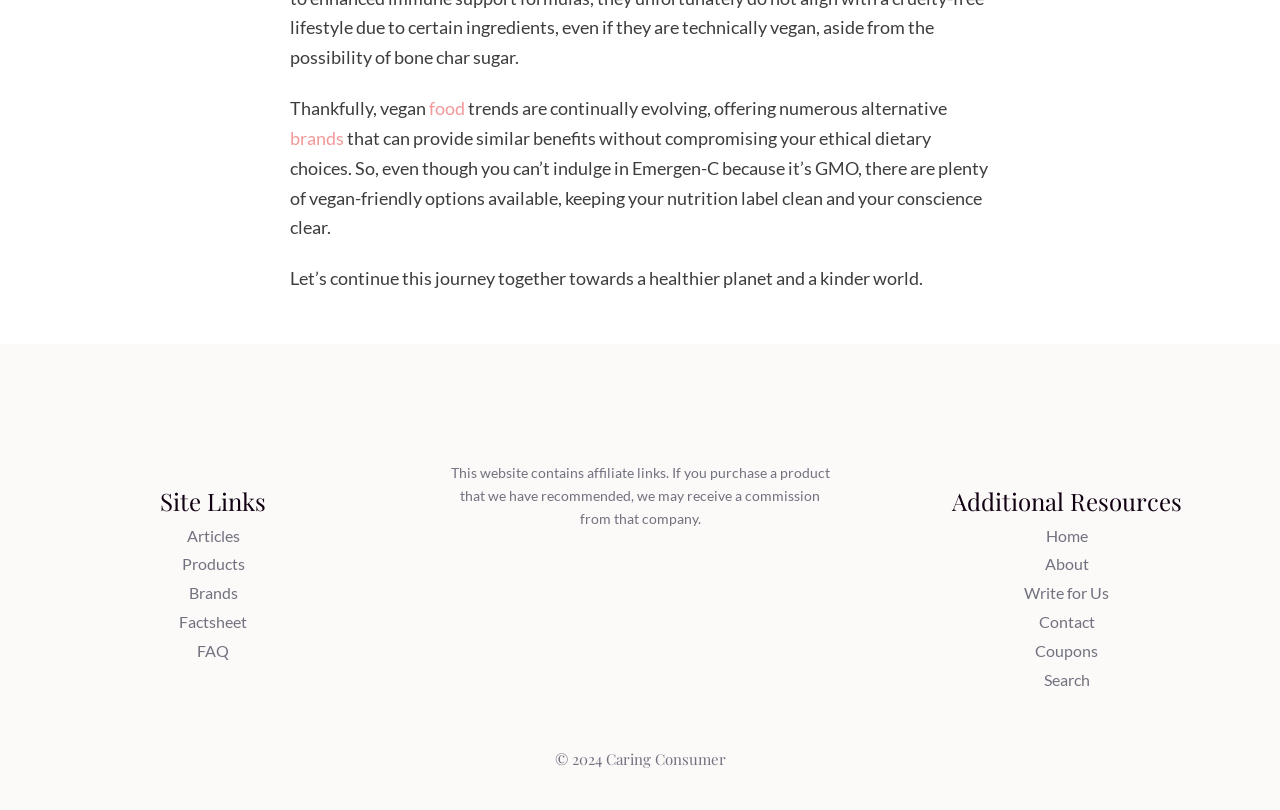Determine the bounding box coordinates for the clickable element required to fulfill the instruction: "search on the website". Provide the coordinates as four float numbers between 0 and 1, i.e., [left, top, right, bottom].

[0.815, 0.827, 0.851, 0.85]